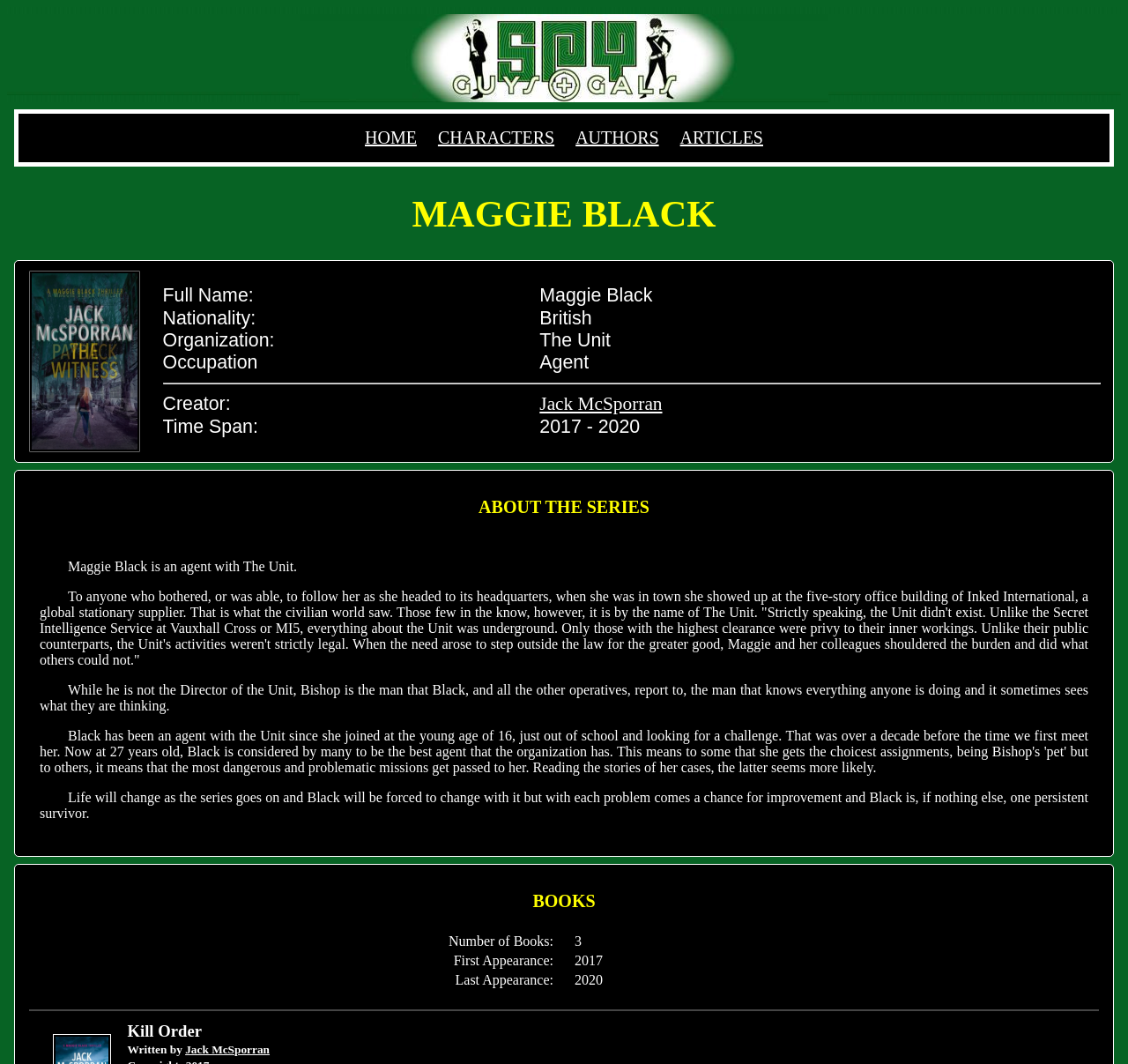What is the time span of Maggie Black's activities?
Use the information from the screenshot to give a comprehensive response to the question.

I found this information by looking at the table that describes Maggie Black's characteristics, where it says 'Time Span: 2017 - 2020'.